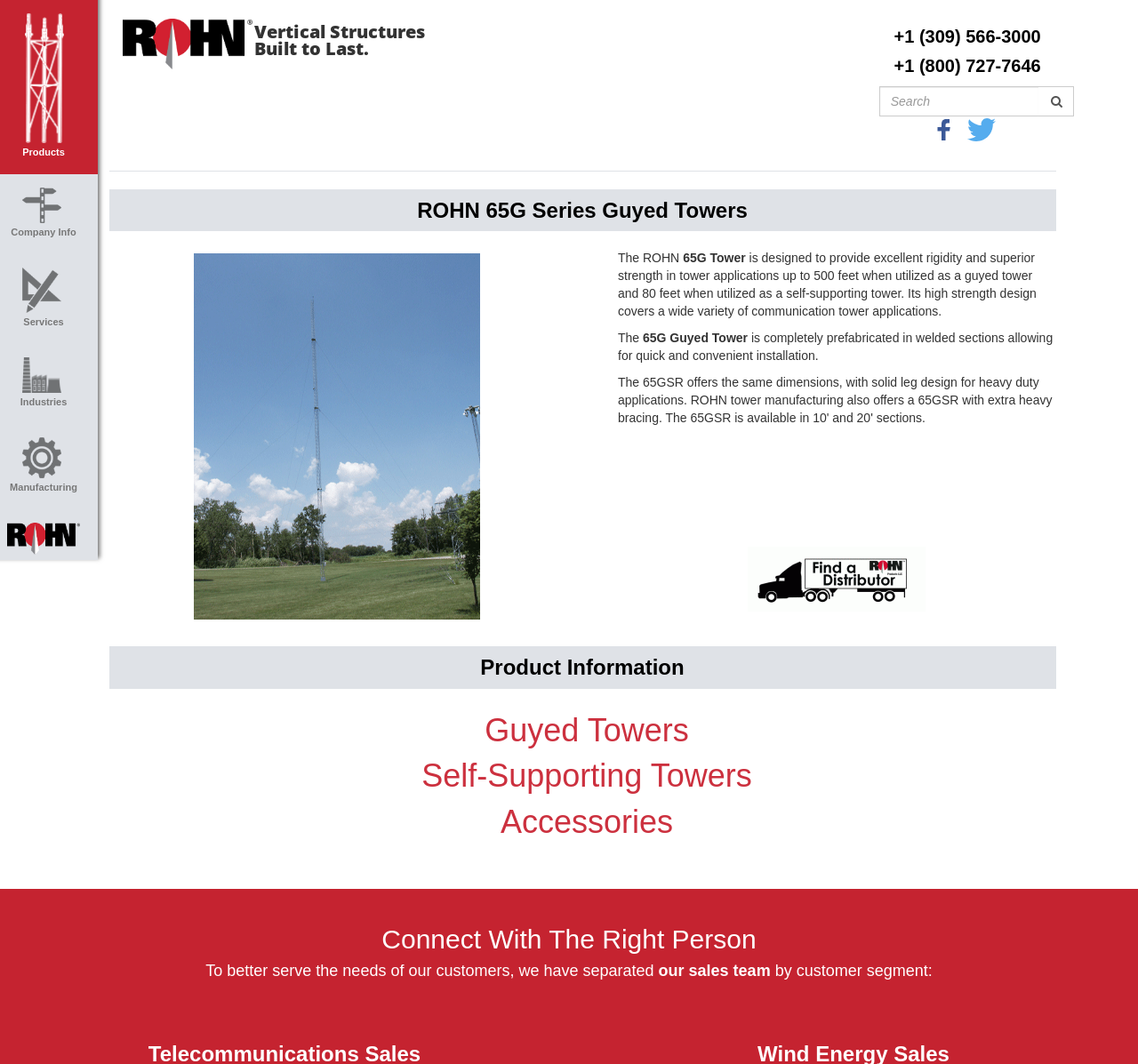Give a short answer using one word or phrase for the question:
What is the function of the search box?

Search